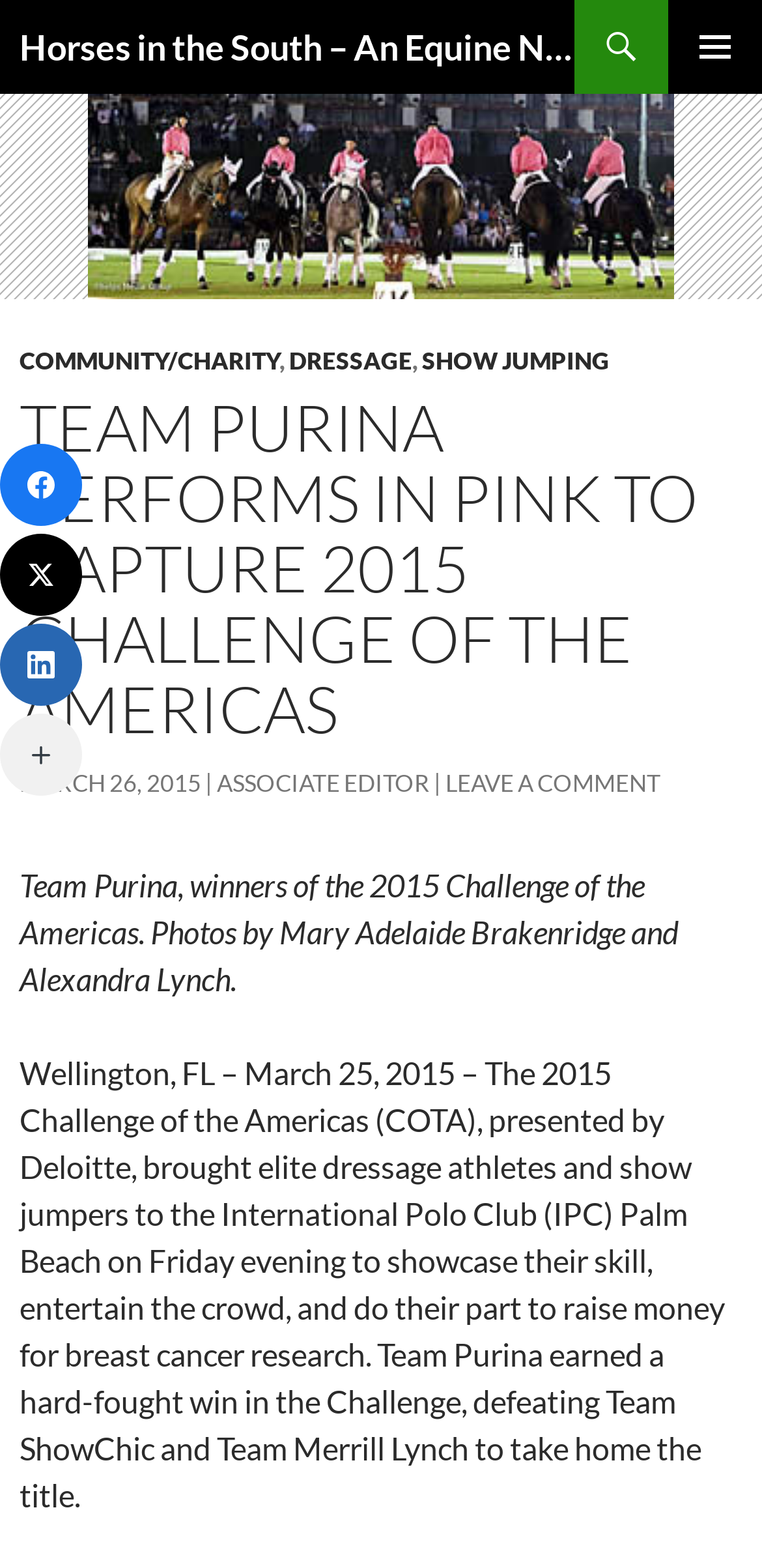Pinpoint the bounding box coordinates of the element to be clicked to execute the instruction: "Leave a comment on the article".

[0.585, 0.49, 0.867, 0.509]